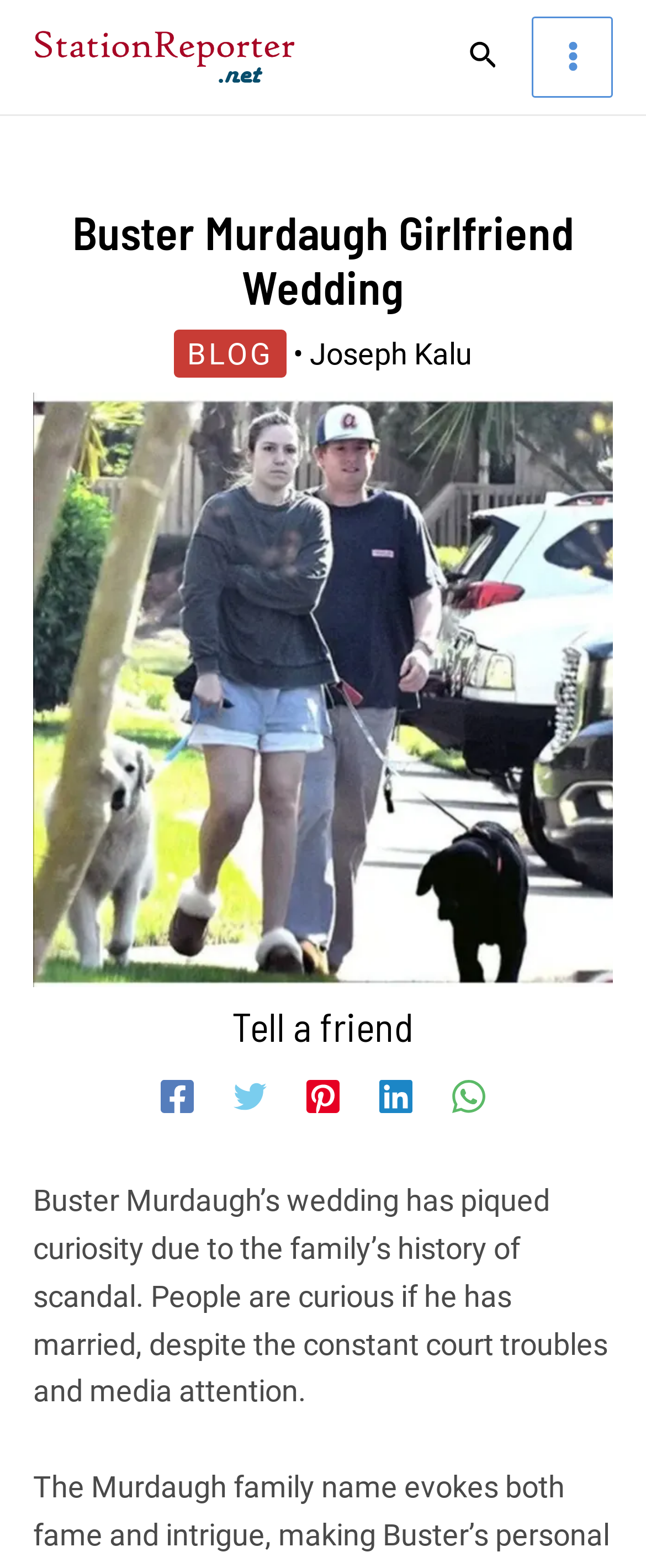Explain the webpage in detail.

This webpage is about Buster Murdaugh's wedding, with a focus on the curiosity surrounding his marriage due to his family's history of scandal. At the top left of the page, there is a link to "Station reporter" accompanied by an image. On the top right, there is a search icon link and a button labeled "MAIN MENU". 

Below the top section, there is a large header section that spans the width of the page. Within this section, there is a heading that reads "Buster Murdaugh Girlfriend Wedding" and three links to "BLOG", "Joseph Kalu", and a separator symbol. Below these links, there is a large image related to Buster Murdaugh's girlfriend's wedding.

Further down the page, there is a section with a heading that reads "Tell a friend" and four social media links to Facebook, Twitter, Pinterest, and Linkedin, each accompanied by an image. 

At the bottom of the page, there is a block of text that summarizes the curiosity surrounding Buster Murdaugh's wedding due to his family's history of scandal and constant court troubles.